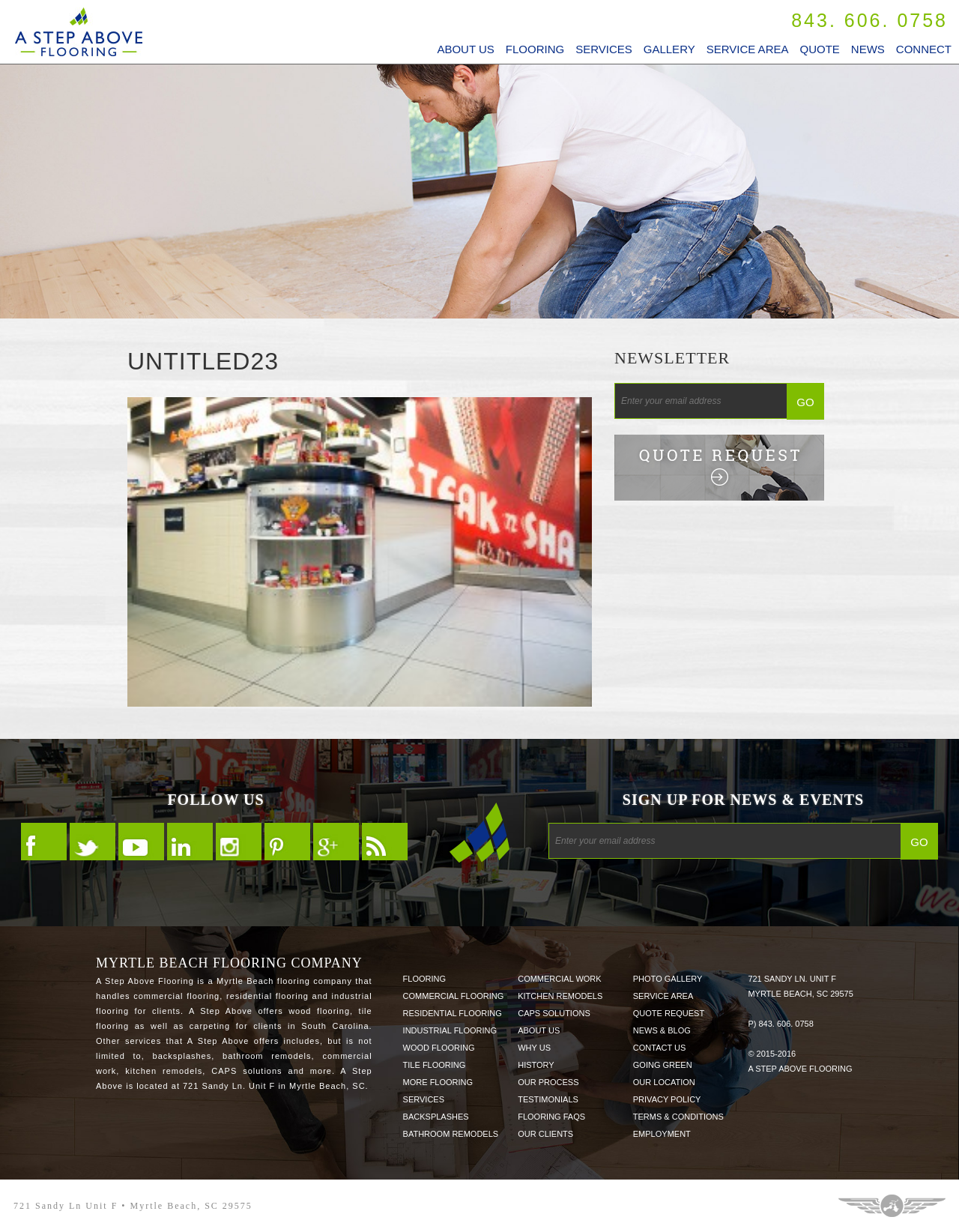Give a detailed explanation of the elements present on the webpage.

This webpage is about A Step Above Flooring, a flooring company based in Myrtle Beach, South Carolina. At the top of the page, there is a logo image and a heading that reads "UNTITLED23". Below the logo, there is a navigation menu with links to various sections of the website, including "ABOUT US", "FLOORING", "SERVICES", "GALLERY", "SERVICE AREA", "QUOTE", "NEWS", and "CONNECT".

To the right of the navigation menu, there is a section with a heading "NEWSLETTER" and a text box where users can enter their email address to sign up for a newsletter. Below this section, there is a button labeled "GO".

On the left side of the page, there is a section with a heading "FOLLOW US" and links to the company's social media profiles on Facebook, Twitter, YouTube, LinkedIn, Instagram, Pinterest, and Google+. Below this section, there is another section with a heading "SIGN UP FOR NEWS & EVENTS" and a text box where users can enter their email address to sign up for news and events.

The main content of the page is divided into two columns. The left column has a heading "MYRTLE BEACH FLOORING COMPANY" and a paragraph of text that describes the company's services, including commercial flooring, residential flooring, and industrial flooring. Below this text, there are links to various flooring services, including wood flooring, tile flooring, and more.

The right column has a list of links to various sections of the website, including "FLOORING", "COMMERCIAL FLOORING", "RESIDENTIAL FLOORING", "INDUSTRIAL FLOORING", and more. There are also links to services such as backsplashes, bathroom remodels, and kitchen remodels.

At the bottom of the page, there is a section with the company's address, phone number, and a link to a quote request form. There are also links to the company's privacy policy, terms and conditions, and employment opportunities. Finally, there is a copyright notice at the very bottom of the page.